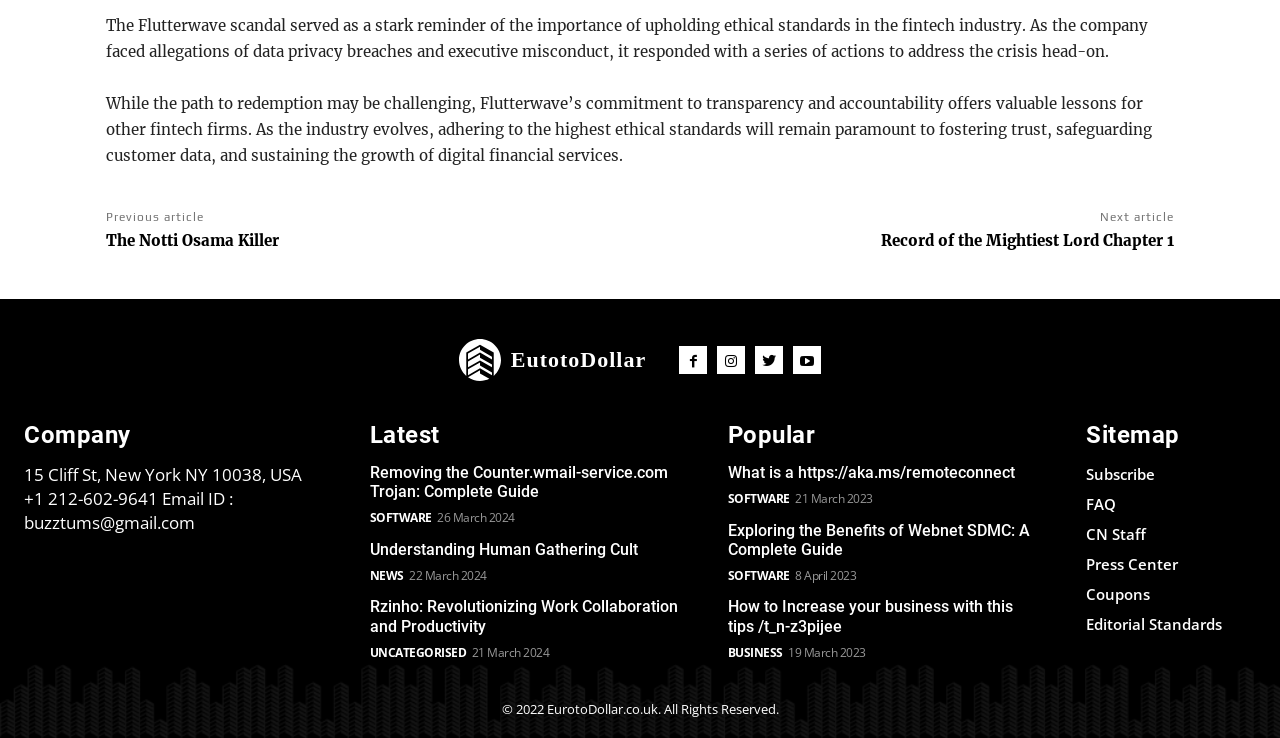Determine the bounding box coordinates of the element's region needed to click to follow the instruction: "Click on the 'Removing the Counter.wmail-service.com Trojan: Complete Guide' article". Provide these coordinates as four float numbers between 0 and 1, formatted as [left, top, right, bottom].

[0.289, 0.627, 0.522, 0.679]